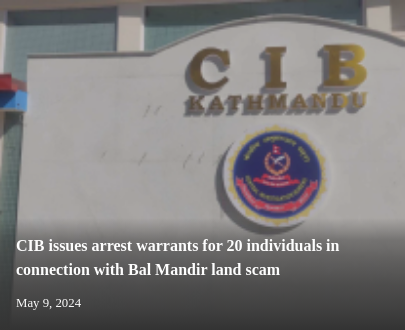What is the significance of the colorful emblem?
Refer to the image and provide a one-word or short phrase answer.

Represents CIB's authority and jurisdiction